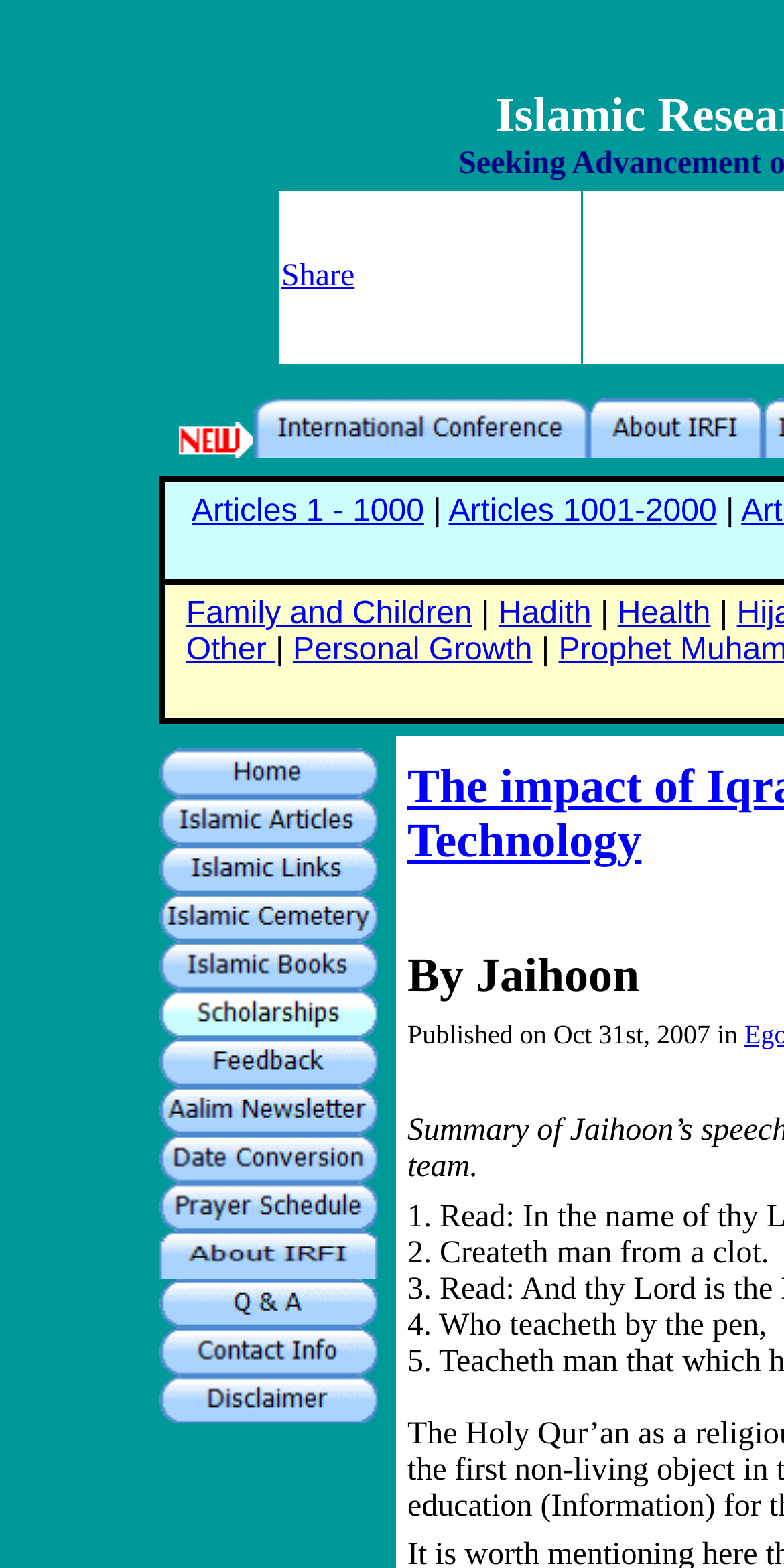Find the bounding box coordinates for the HTML element described as: "alt="Contact Info"". The coordinates should consist of four float values between 0 and 1, i.e., [left, top, right, bottom].

[0.209, 0.86, 0.488, 0.882]